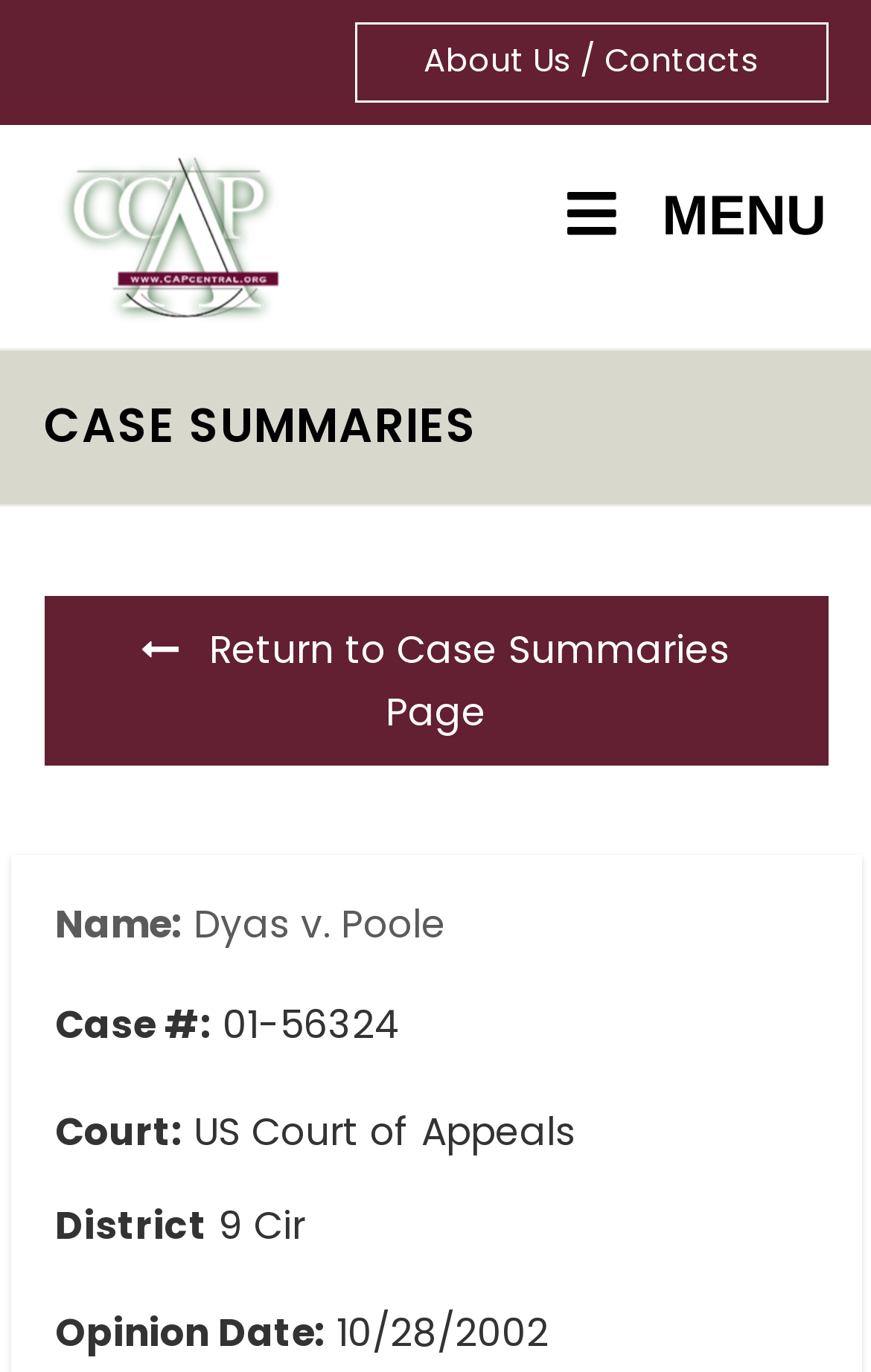Respond with a single word or short phrase to the following question: 
What is the district?

9 Cir